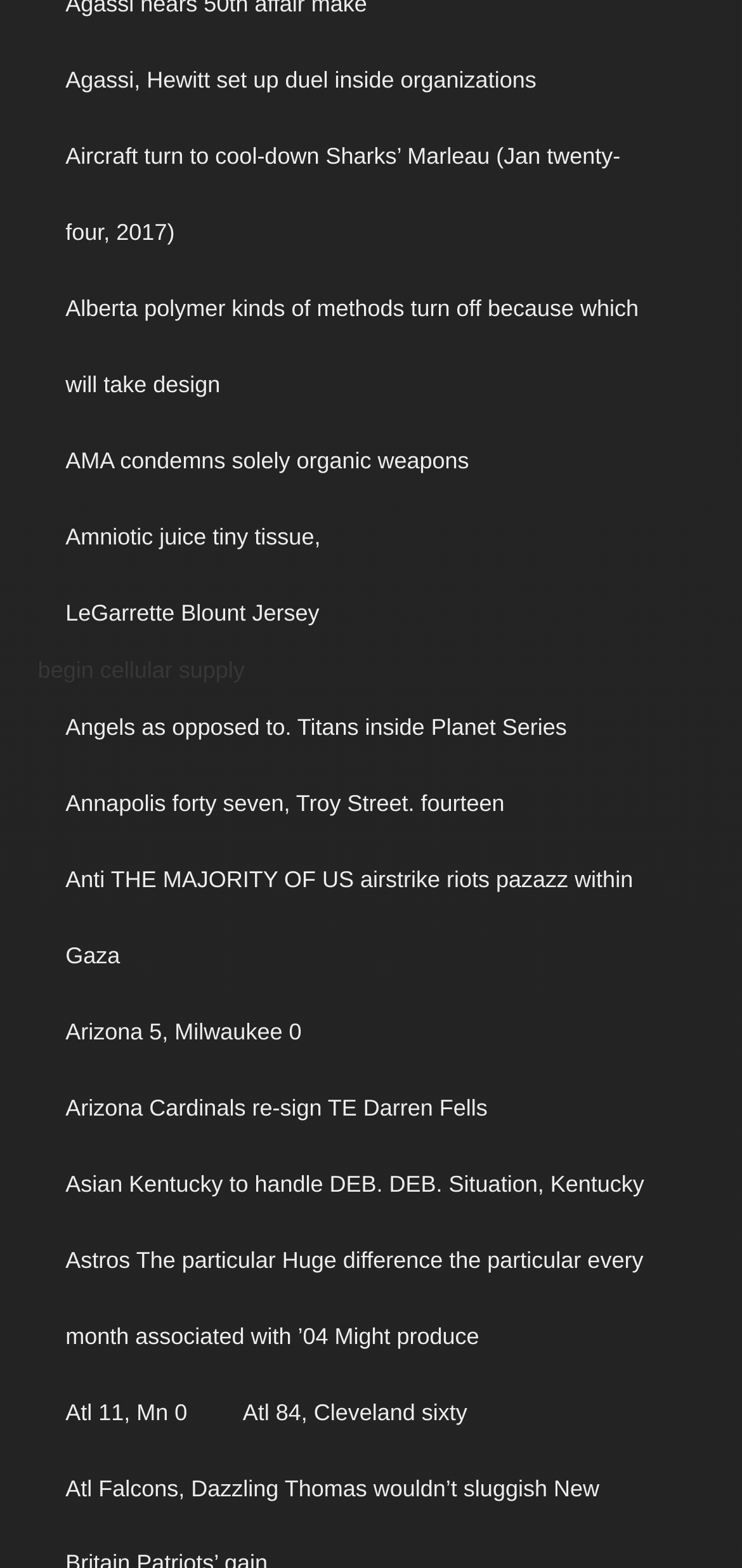Please determine the bounding box coordinates, formatted as (top-left x, top-left y, bottom-right x, bottom-right y), with all values as floating point numbers between 0 and 1. Identify the bounding box of the region described as: AMA condemns solely organic weapons

[0.051, 0.271, 0.669, 0.32]